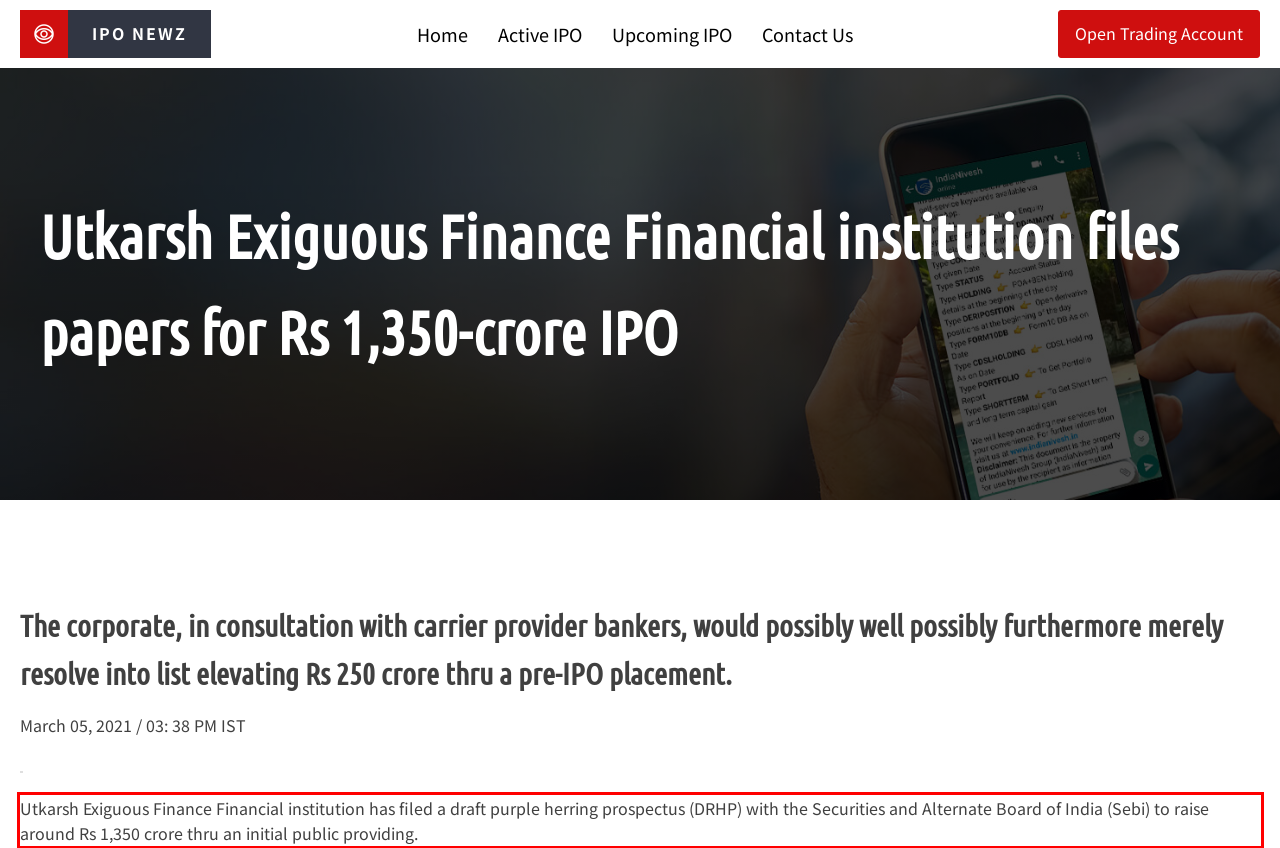Within the screenshot of a webpage, identify the red bounding box and perform OCR to capture the text content it contains.

Utkarsh Exiguous Finance Financial institution has filed a draft purple herring prospectus (DRHP) with the Securities and Alternate Board of India (Sebi) to raise around Rs 1,350 crore thru an initial public providing.